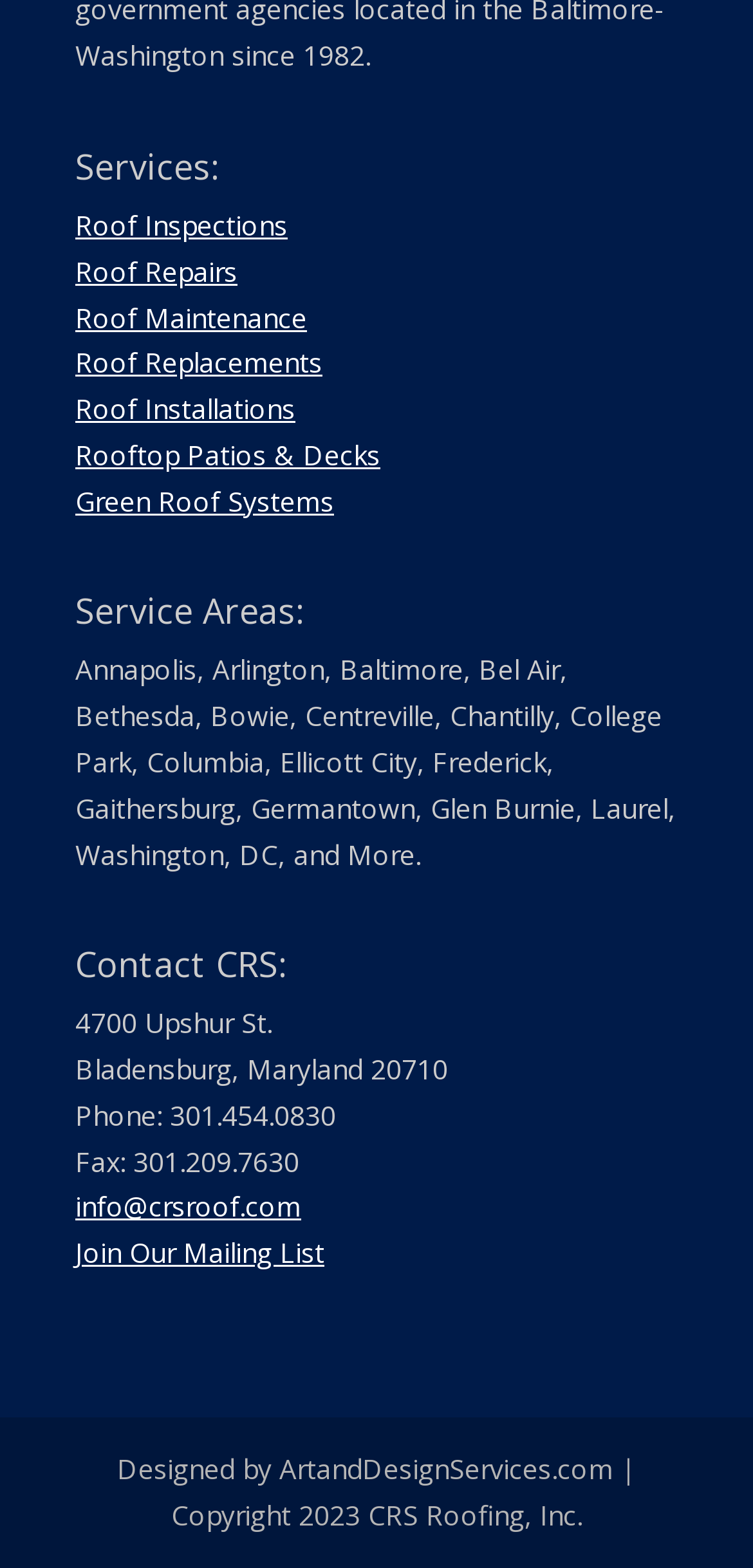Identify the bounding box coordinates of the area that should be clicked in order to complete the given instruction: "View Contact Information". The bounding box coordinates should be four float numbers between 0 and 1, i.e., [left, top, right, bottom].

[0.1, 0.604, 0.595, 0.638]